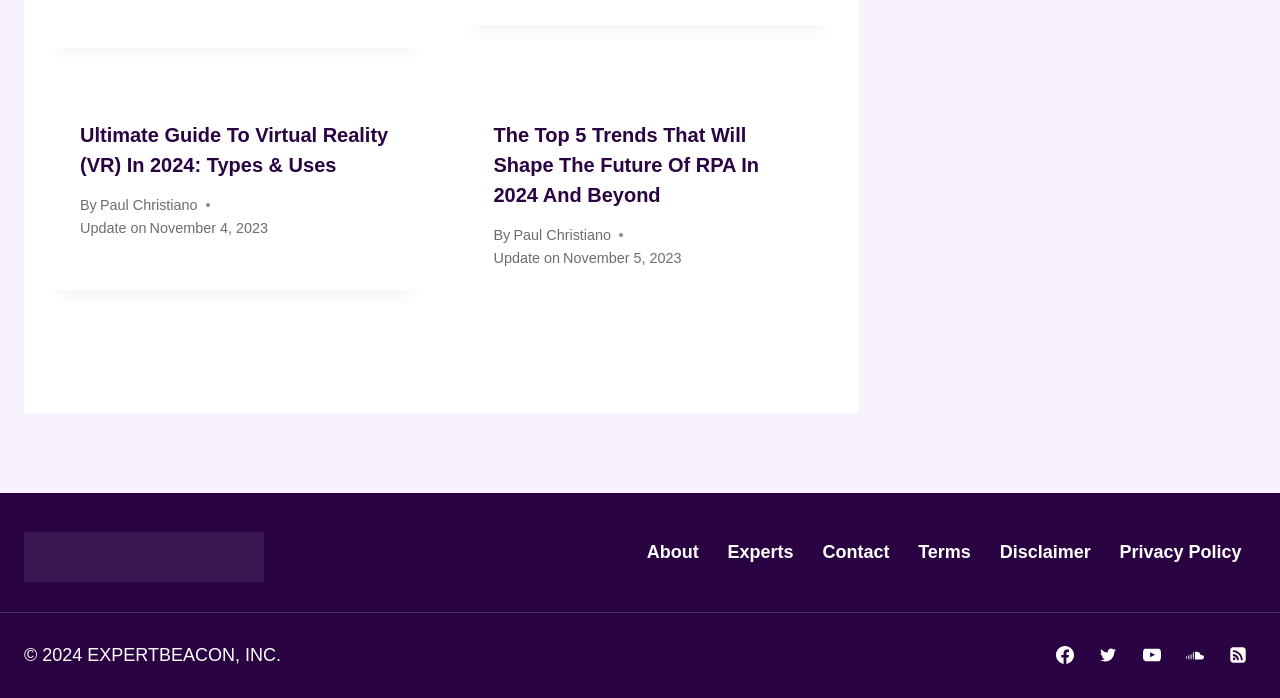Could you highlight the region that needs to be clicked to execute the instruction: "Click the link to read the Ultimate Guide To Virtual Reality (VR) In 2024: Types & Uses"?

[0.062, 0.177, 0.303, 0.251]